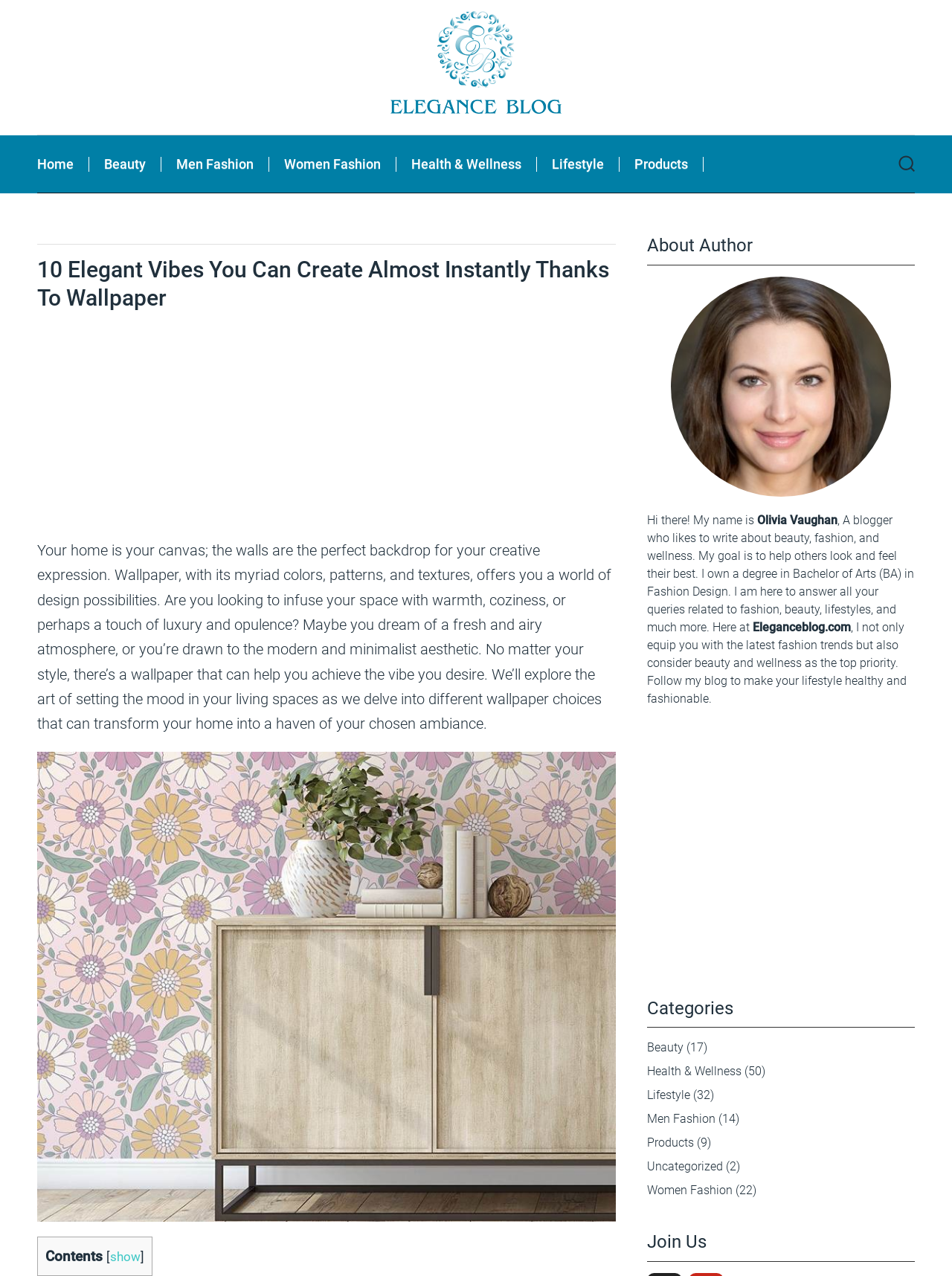Locate the bounding box coordinates of the clickable element to fulfill the following instruction: "Go back to app introduction". Provide the coordinates as four float numbers between 0 and 1 in the format [left, top, right, bottom].

None